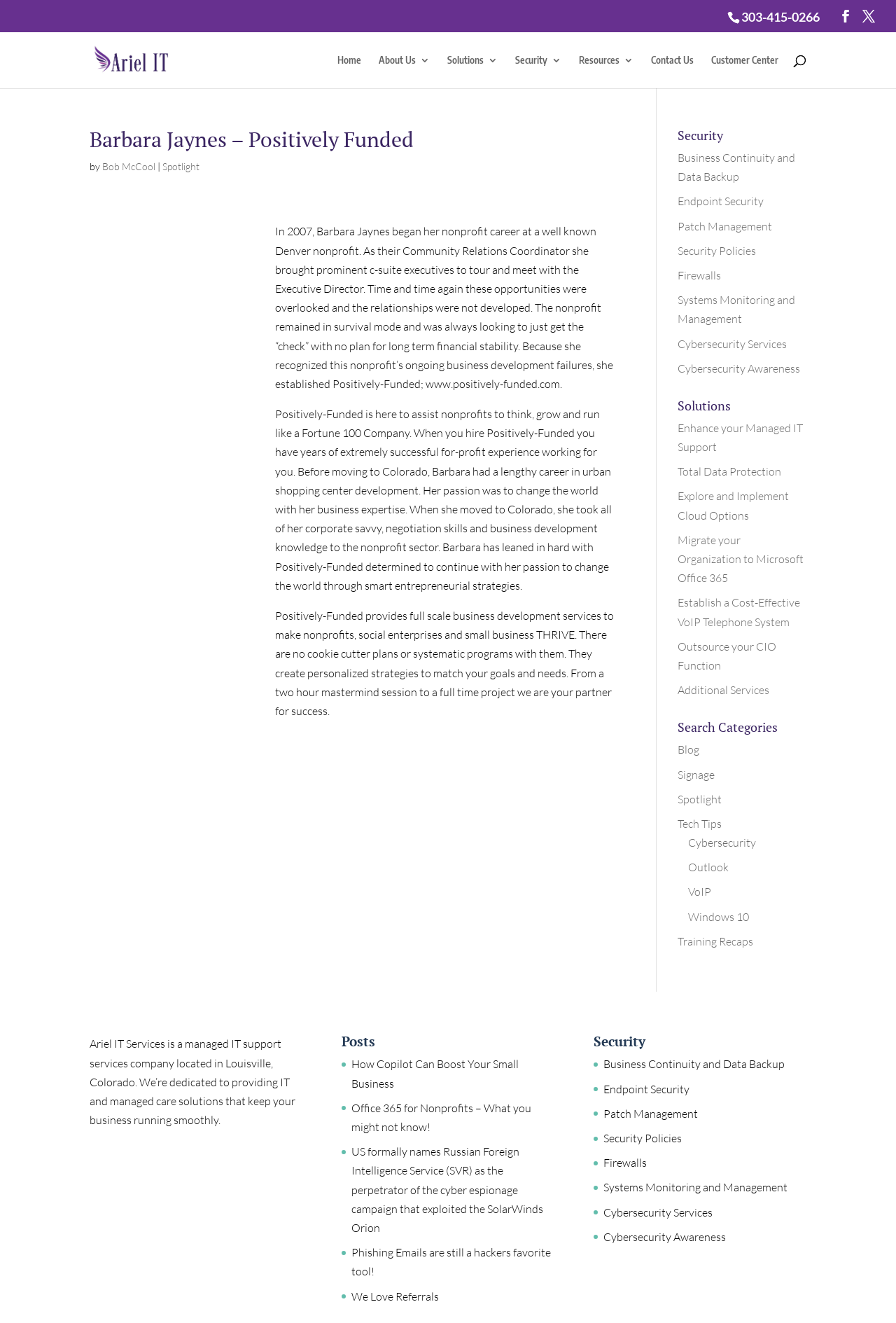Identify the bounding box coordinates of the clickable region to carry out the given instruction: "Search for something".

[0.157, 0.024, 0.877, 0.025]